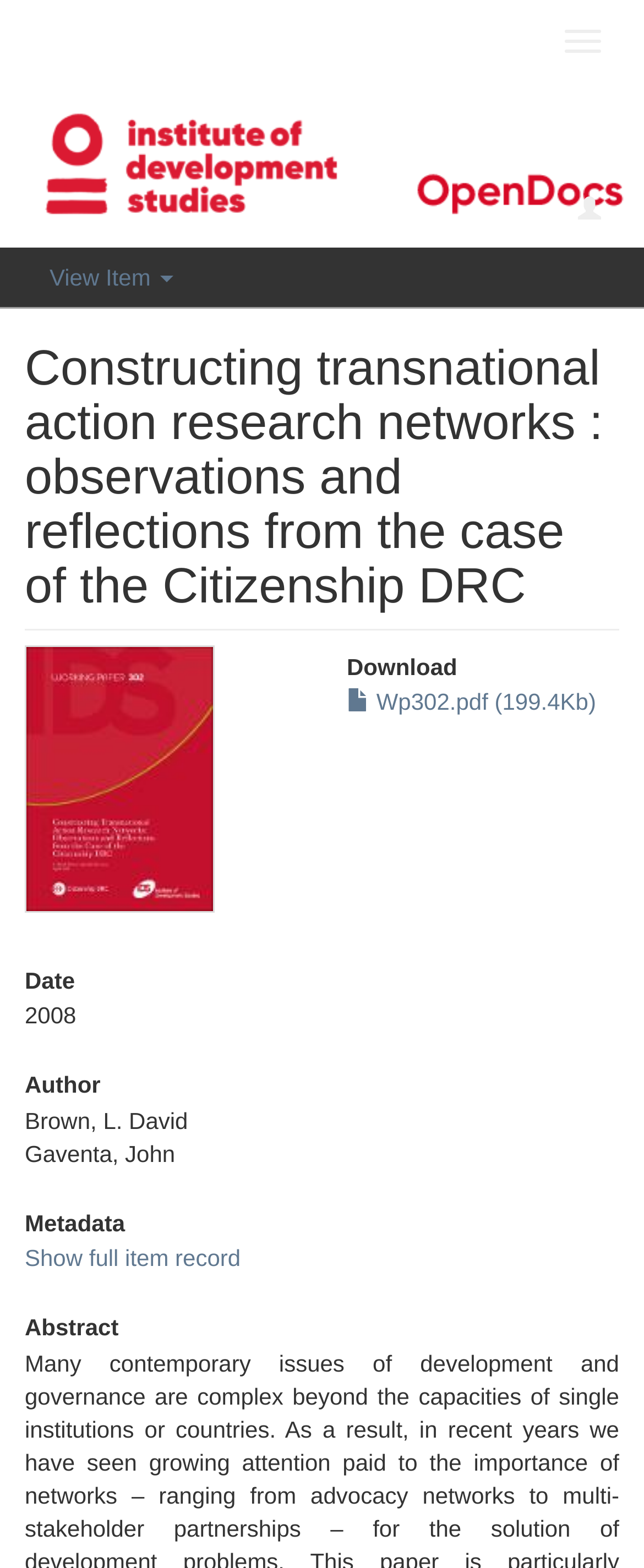Calculate the bounding box coordinates for the UI element based on the following description: "Show full item record". Ensure the coordinates are four float numbers between 0 and 1, i.e., [left, top, right, bottom].

[0.038, 0.794, 0.374, 0.811]